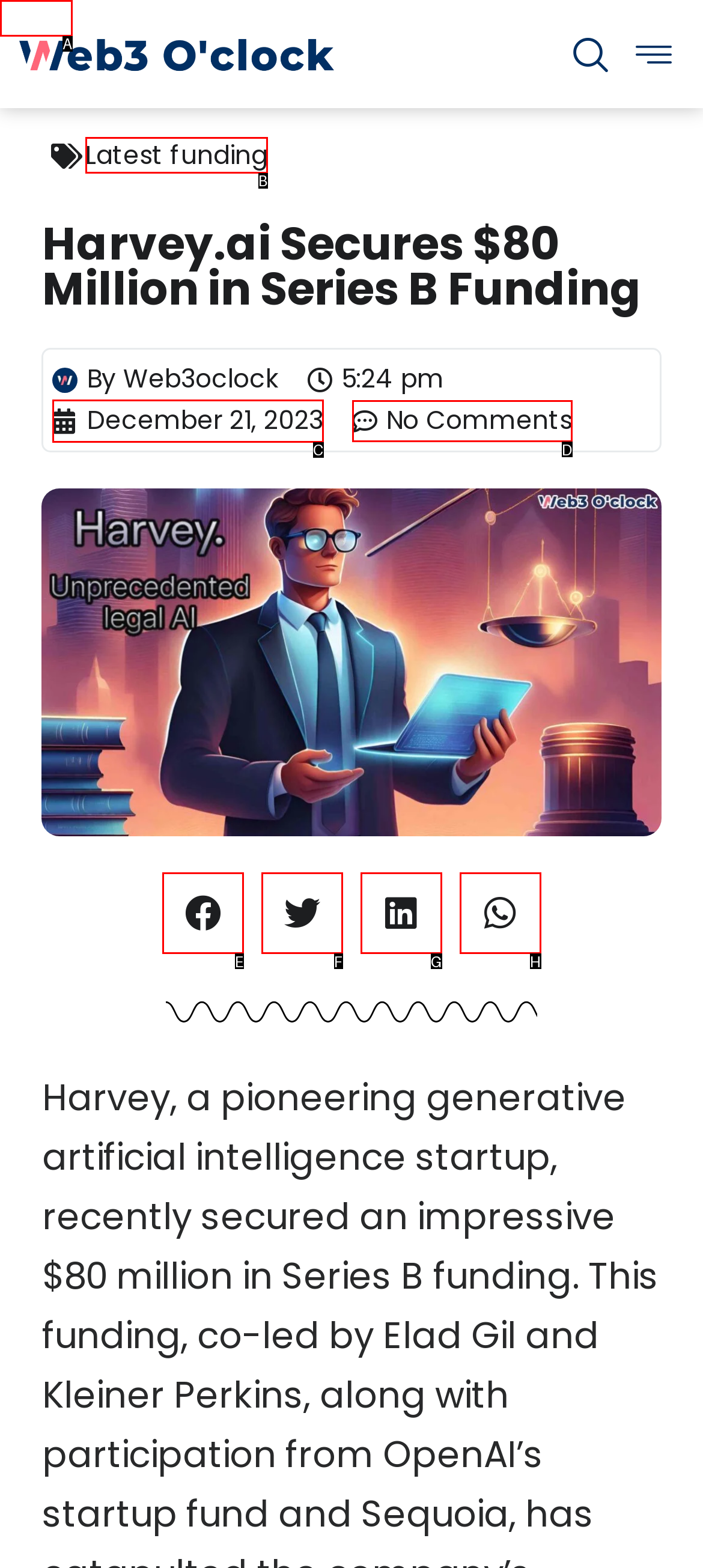Which HTML element should be clicked to complete the following task: View the article posted on December 21, 2023?
Answer with the letter corresponding to the correct choice.

C